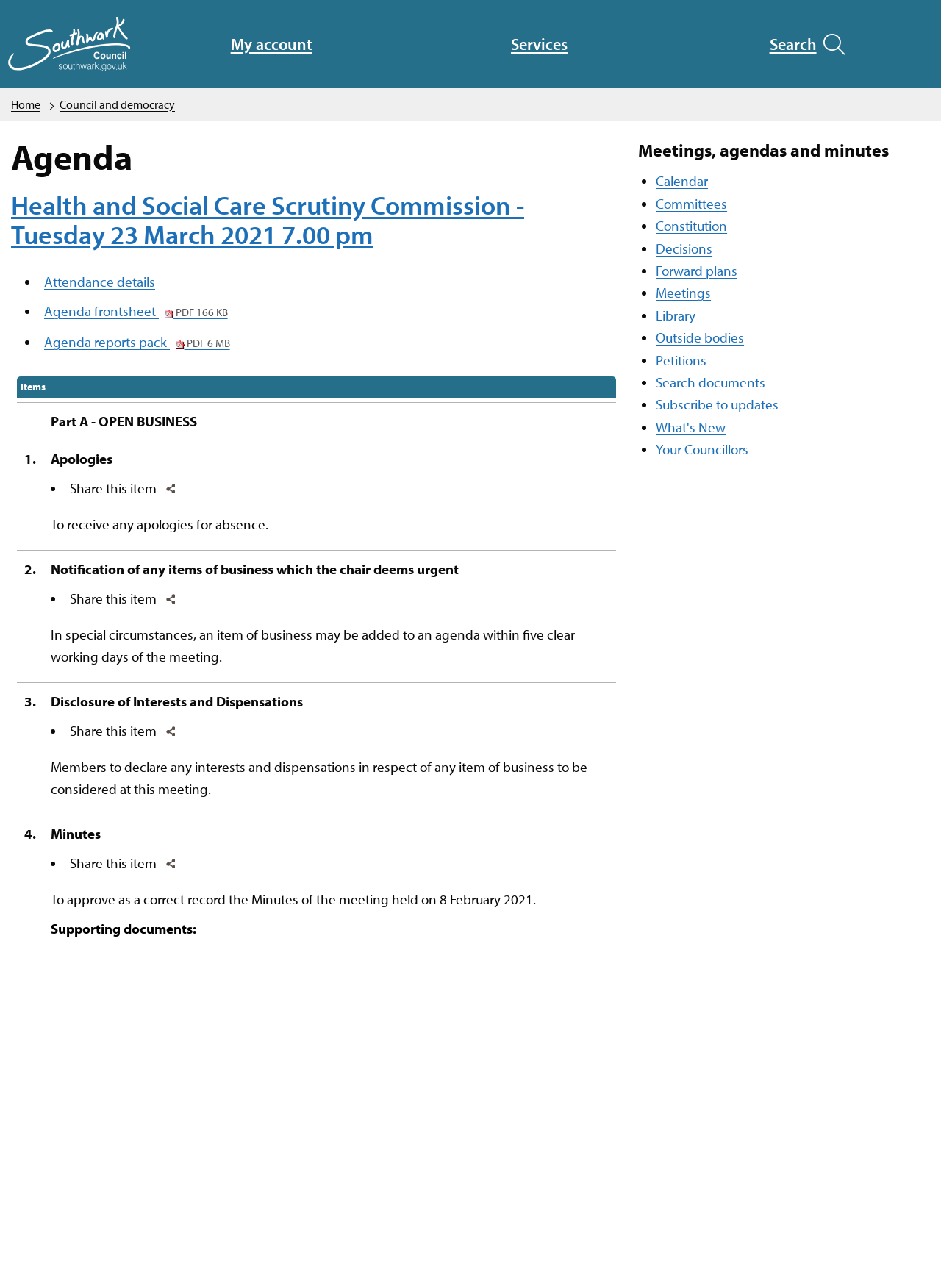Pinpoint the bounding box coordinates of the area that should be clicked to complete the following instruction: "View Attendance details". The coordinates must be given as four float numbers between 0 and 1, i.e., [left, top, right, bottom].

[0.047, 0.212, 0.165, 0.226]